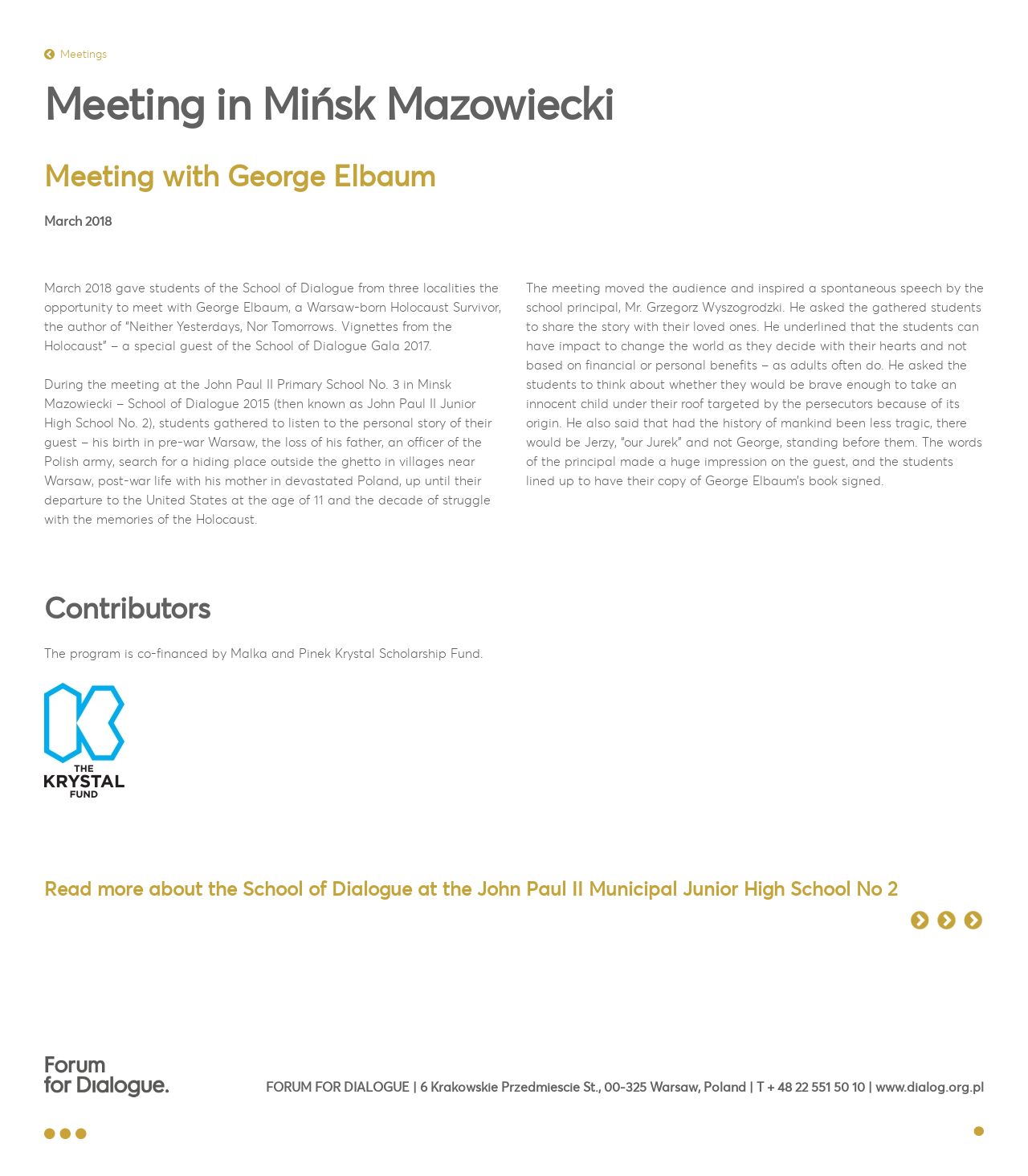Identify and provide the bounding box for the element described by: "Meetings".

[0.043, 0.039, 0.957, 0.053]